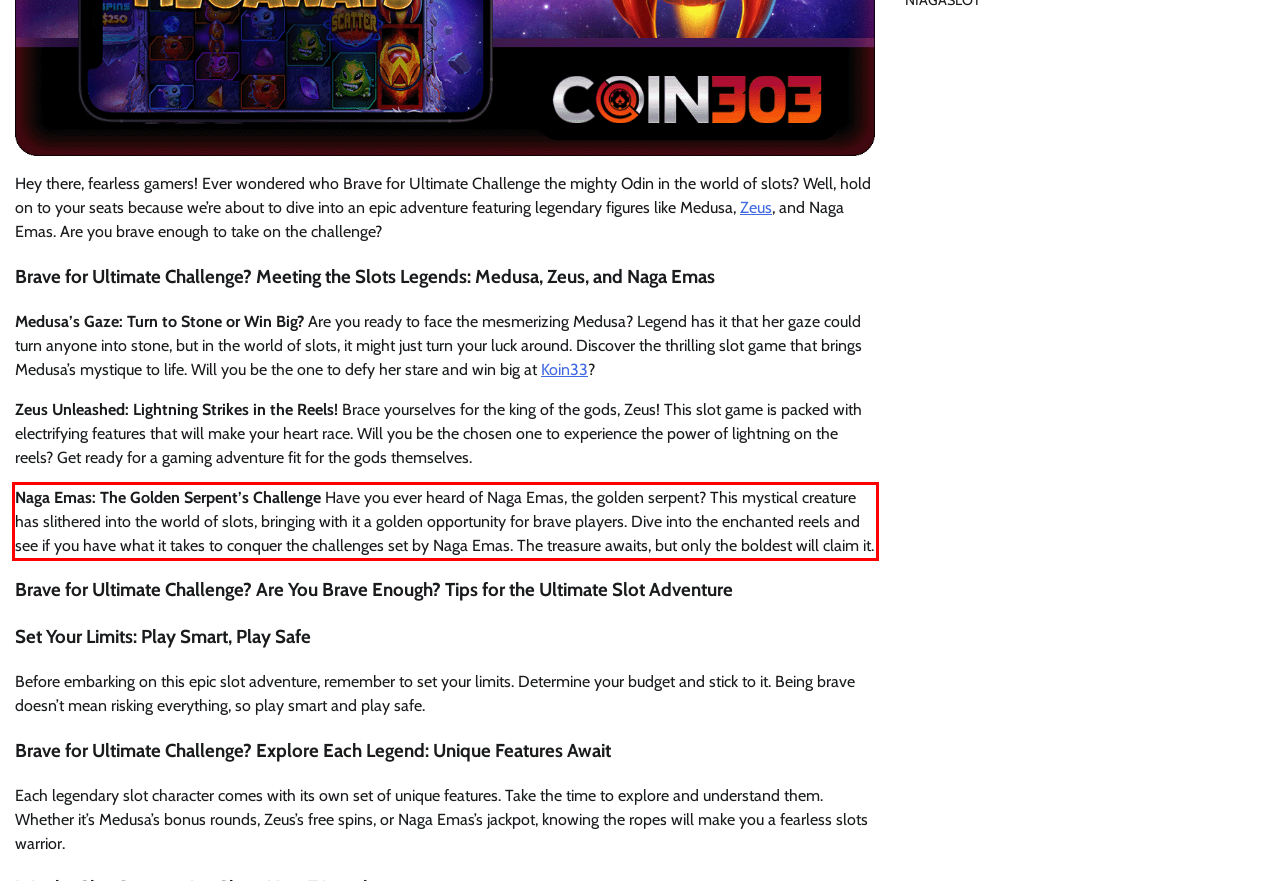Review the webpage screenshot provided, and perform OCR to extract the text from the red bounding box.

Naga Emas: The Golden Serpent’s Challenge Have you ever heard of Naga Emas, the golden serpent? This mystical creature has slithered into the world of slots, bringing with it a golden opportunity for brave players. Dive into the enchanted reels and see if you have what it takes to conquer the challenges set by Naga Emas. The treasure awaits, but only the boldest will claim it.